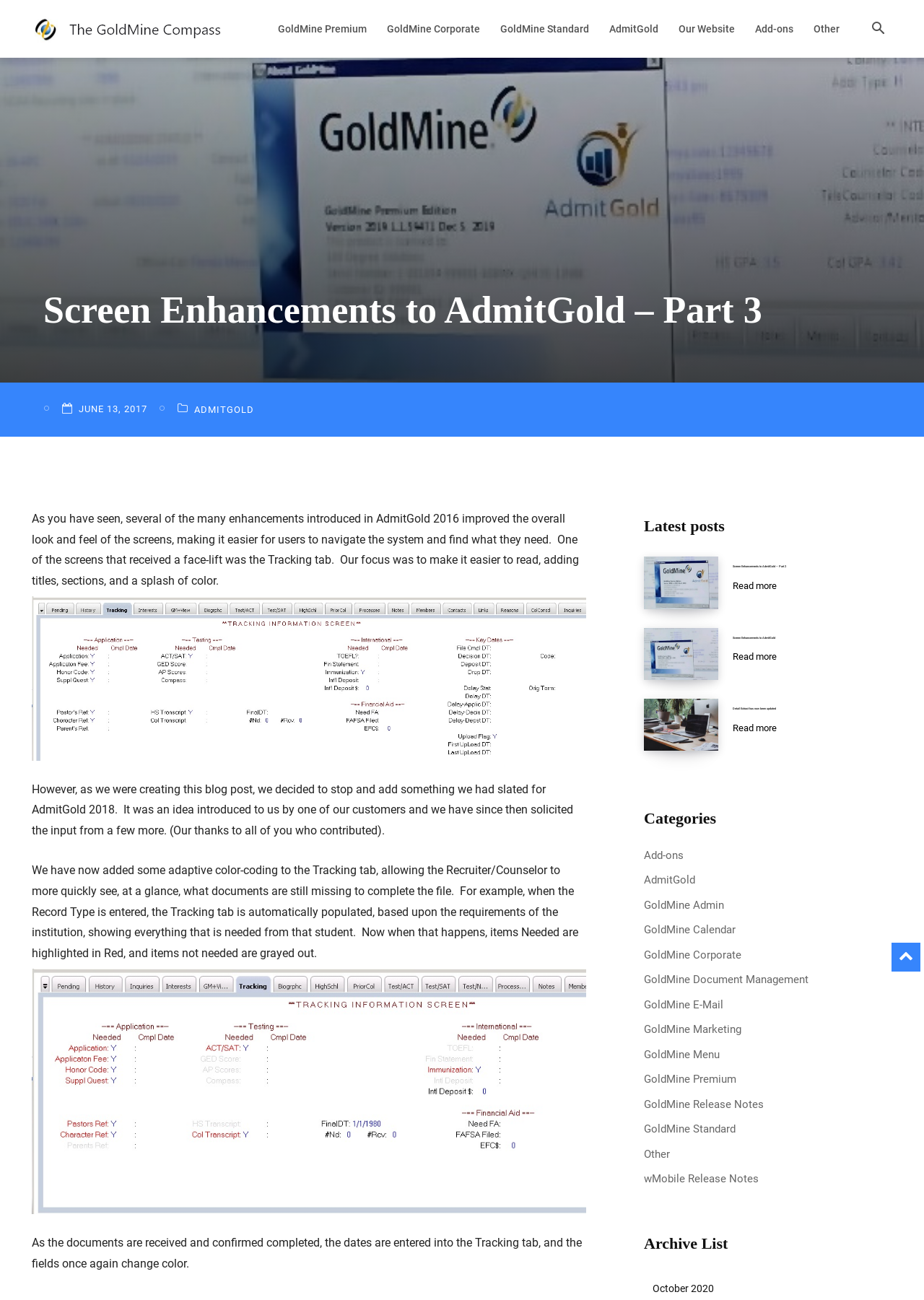Pinpoint the bounding box coordinates of the clickable area needed to execute the instruction: "Click the 'Read more' link under 'Screen Enhancements to AdmitGold – Part 2'". The coordinates should be specified as four float numbers between 0 and 1, i.e., [left, top, right, bottom].

[0.793, 0.459, 0.841, 0.466]